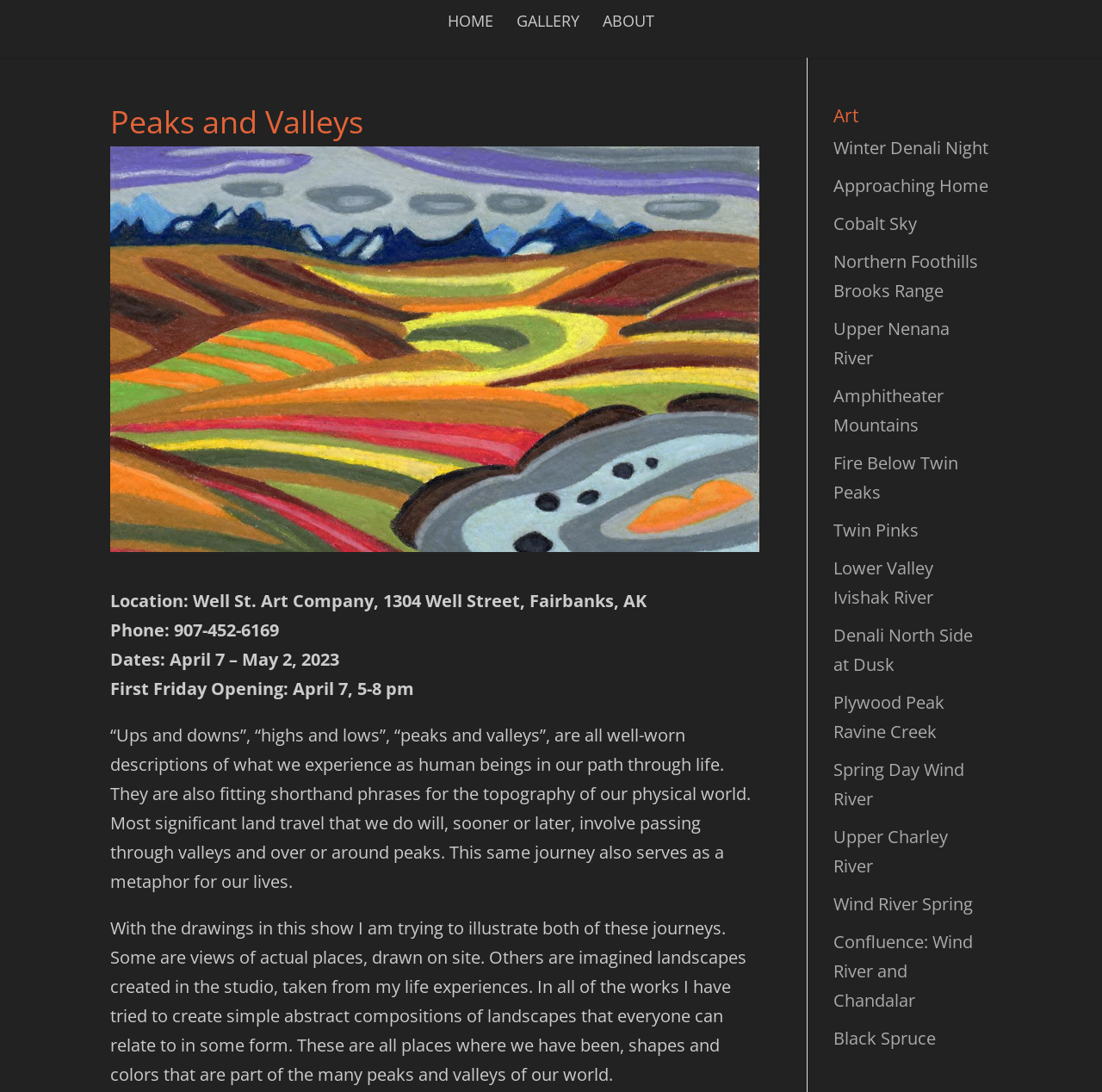Specify the bounding box coordinates of the element's region that should be clicked to achieve the following instruction: "Explore the Winter Denali Night artwork". The bounding box coordinates consist of four float numbers between 0 and 1, in the format [left, top, right, bottom].

[0.756, 0.125, 0.897, 0.146]